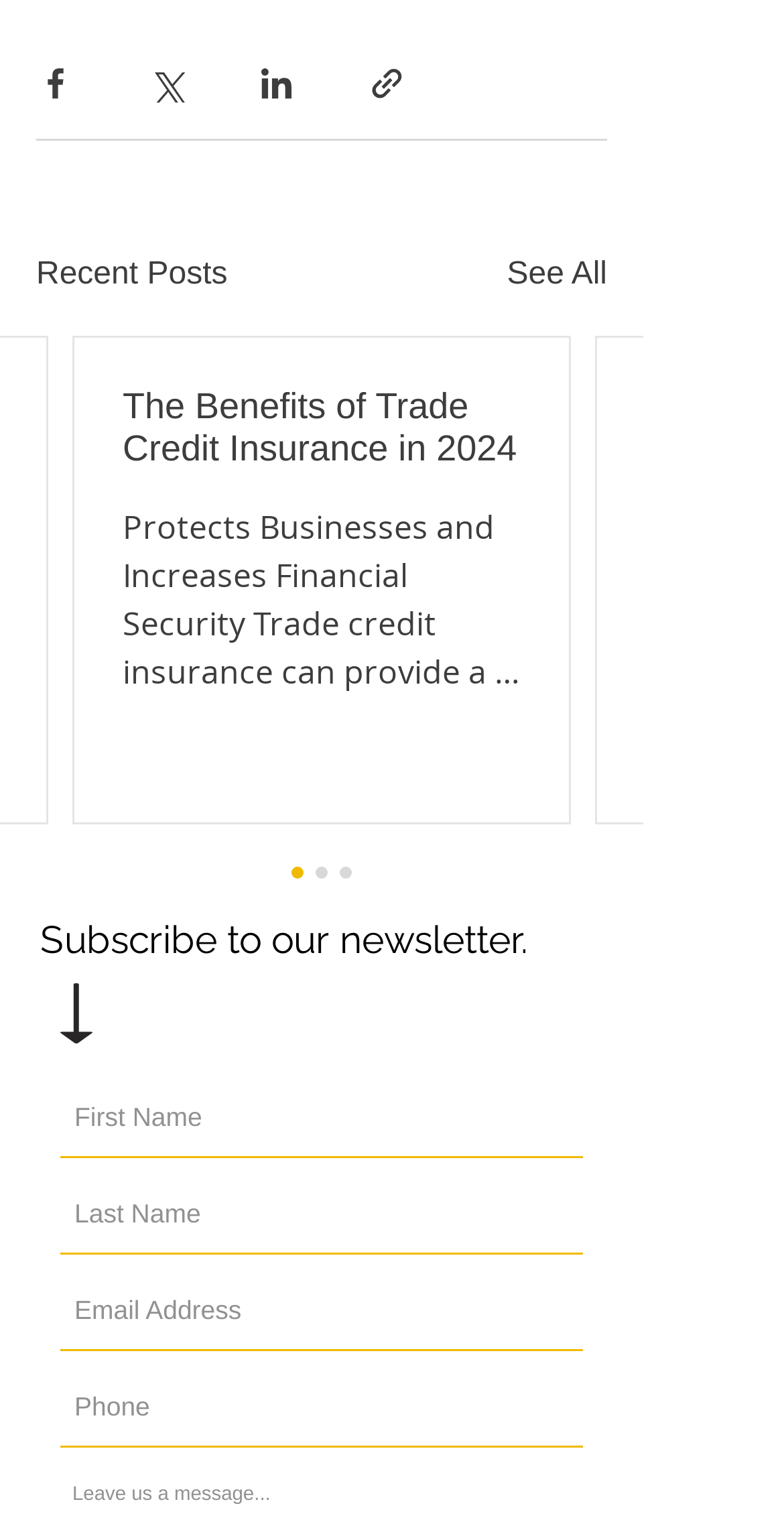What is the topic of the first article?
Could you answer the question with a detailed and thorough explanation?

The first article is about 'The Benefits of Trade Credit Insurance in 2024', which suggests that it discusses the advantages of trade credit insurance in the year 2024.